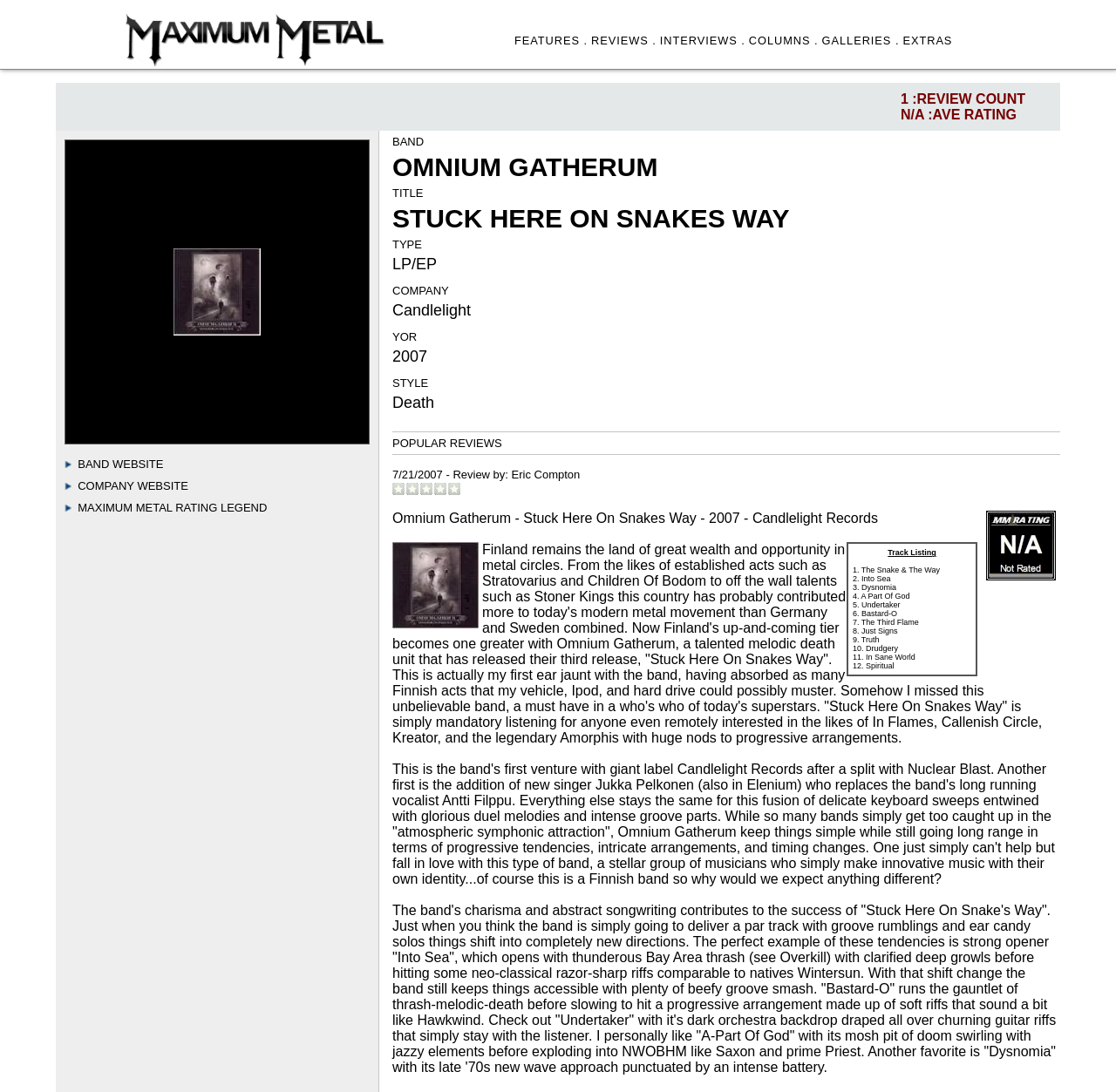Find the bounding box coordinates for the HTML element specified by: "EXTRAS".

[0.809, 0.031, 0.853, 0.043]